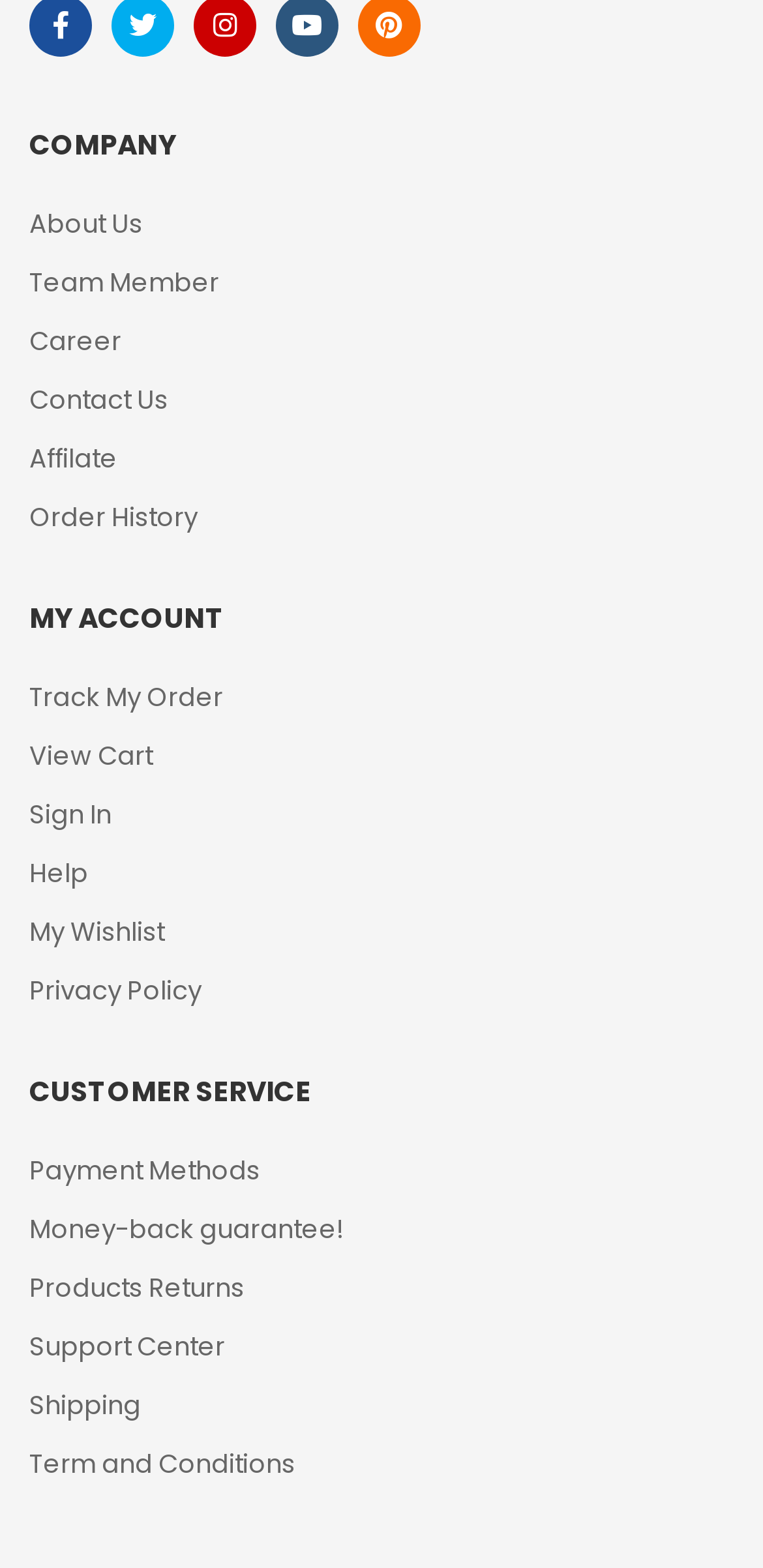Highlight the bounding box coordinates of the region I should click on to meet the following instruction: "Get help".

[0.038, 0.539, 0.808, 0.576]